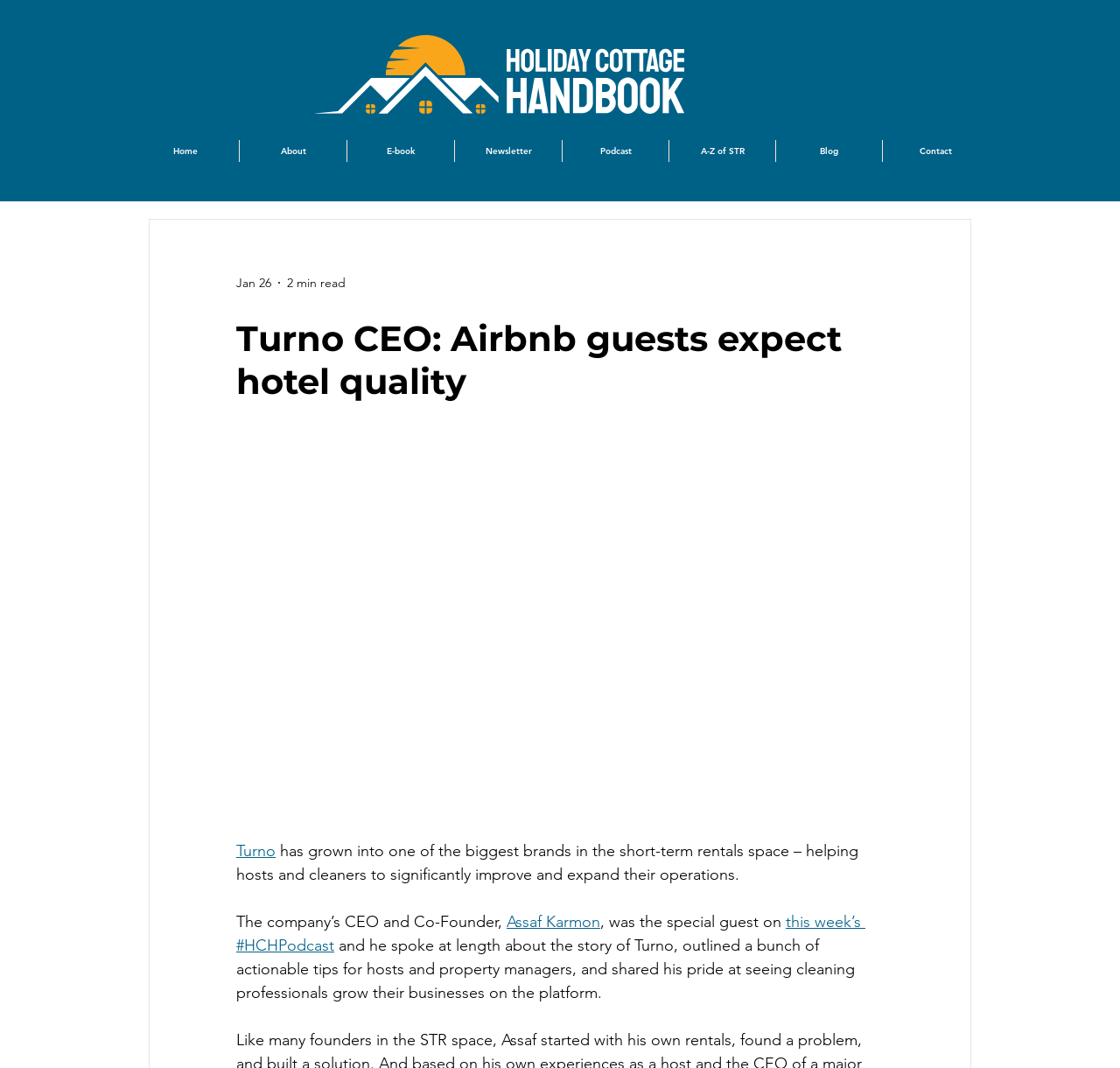Kindly respond to the following question with a single word or a brief phrase: 
How many links are there in the navigation menu?

7